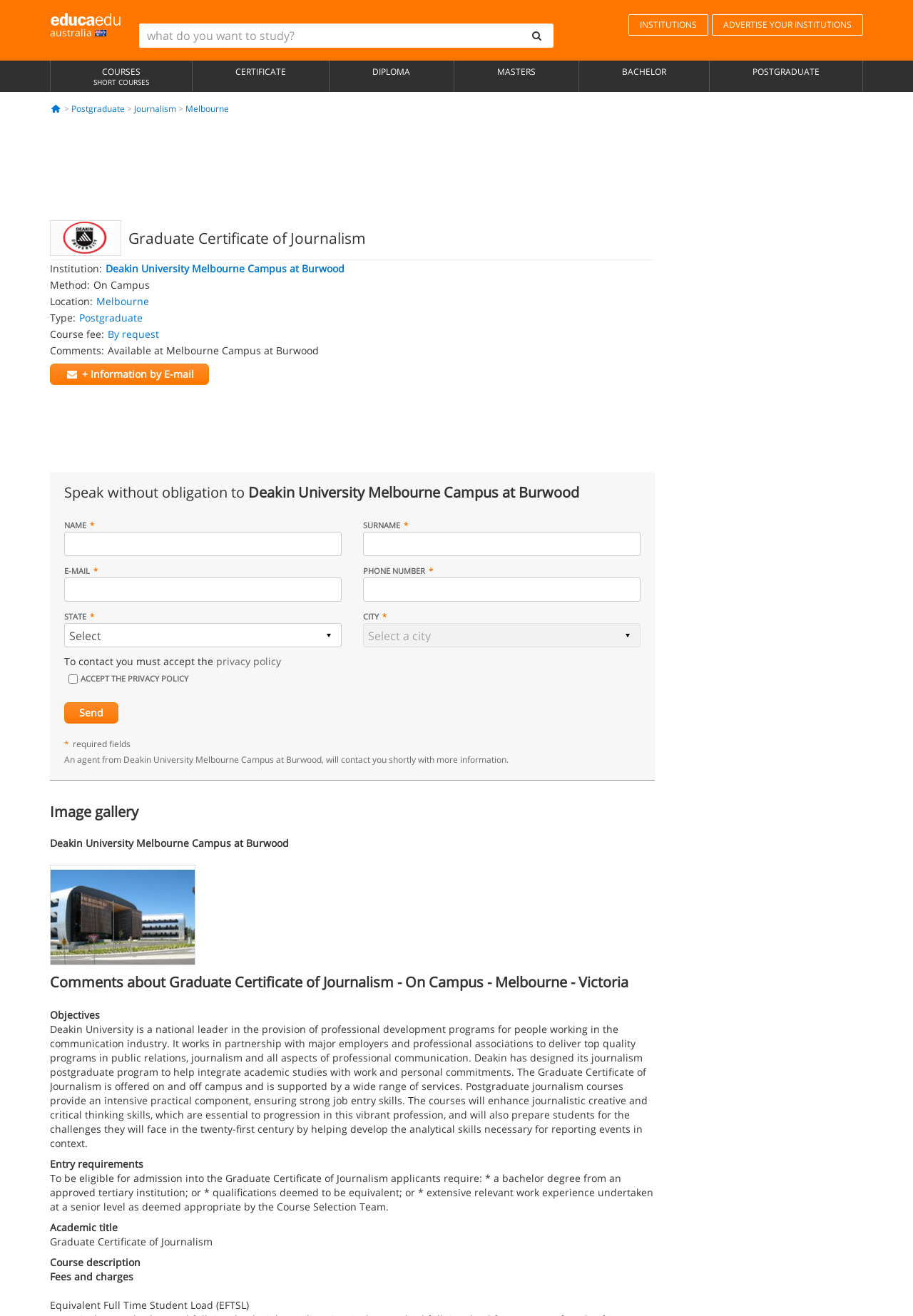What is the location of the course?
Based on the visual content, answer with a single word or a brief phrase.

Melbourne